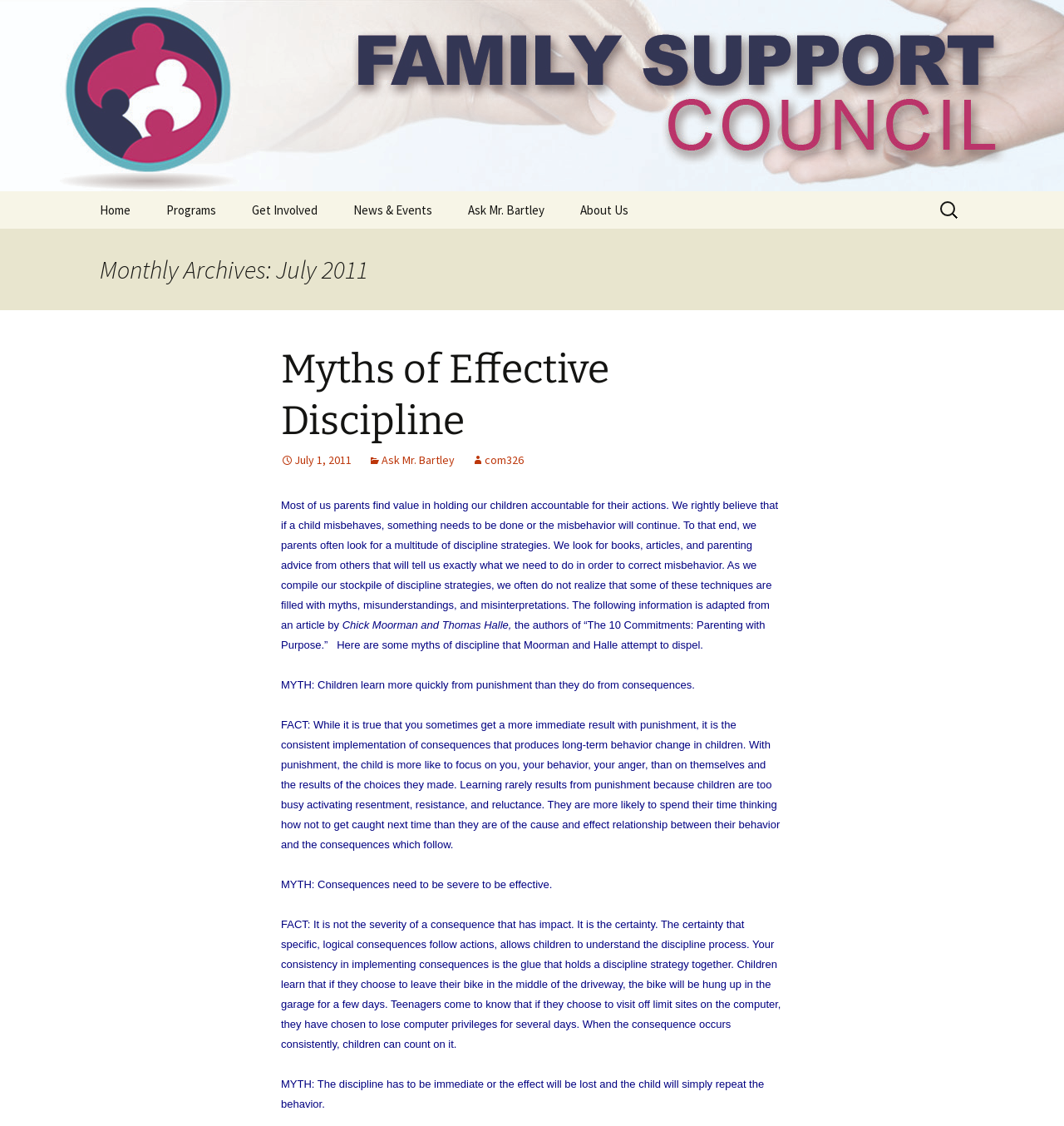Locate the bounding box coordinates of the area where you should click to accomplish the instruction: "Search for something".

[0.88, 0.171, 0.906, 0.202]